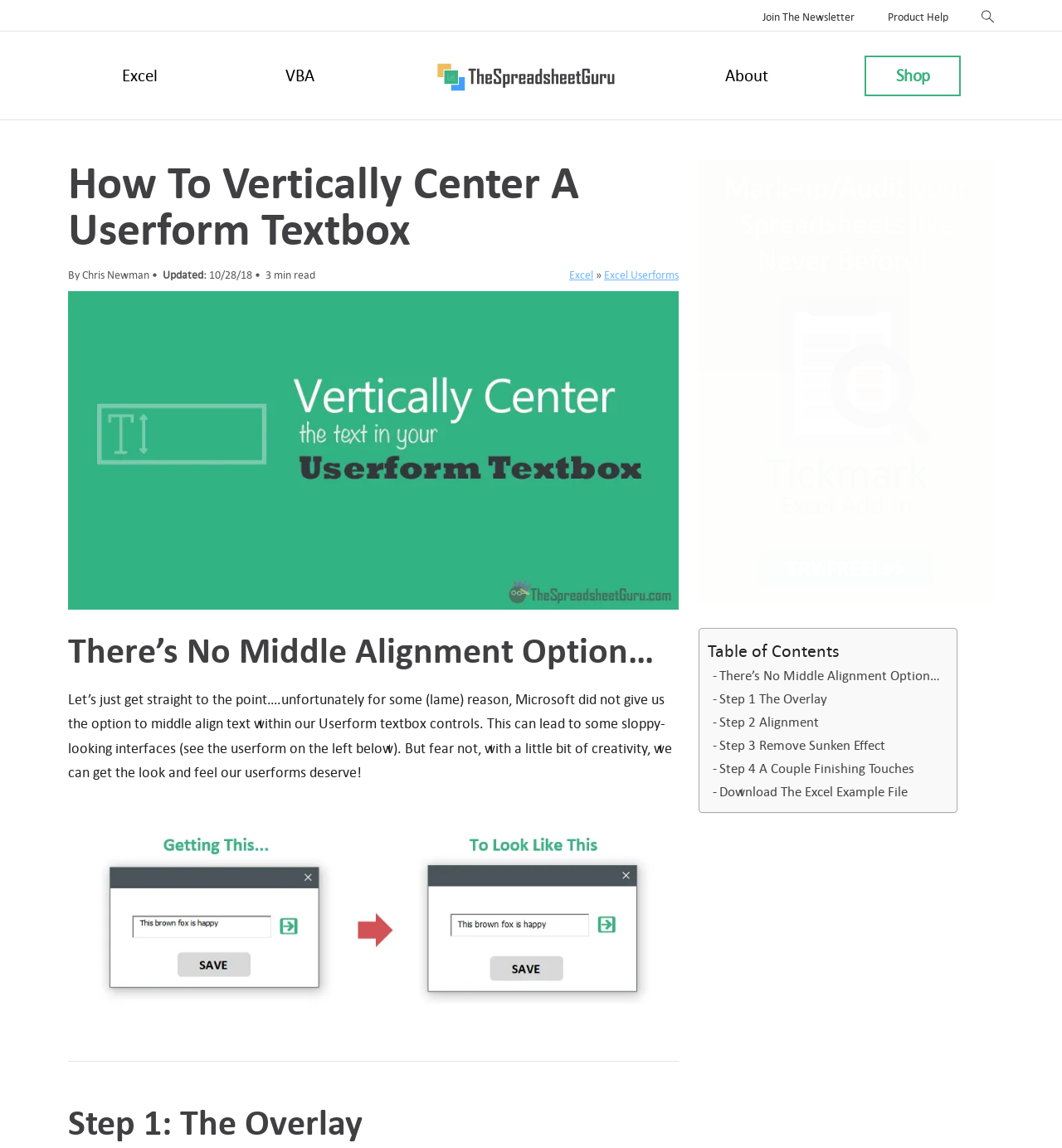Locate the bounding box of the UI element with the following description: "alt="TheSpreadsheetGuru"".

[0.409, 0.056, 0.581, 0.074]